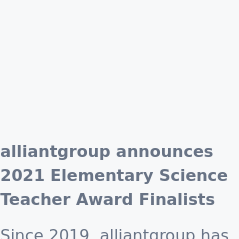What subject is the award primarily recognizing excellence in?
Please look at the screenshot and answer using one word or phrase.

Science